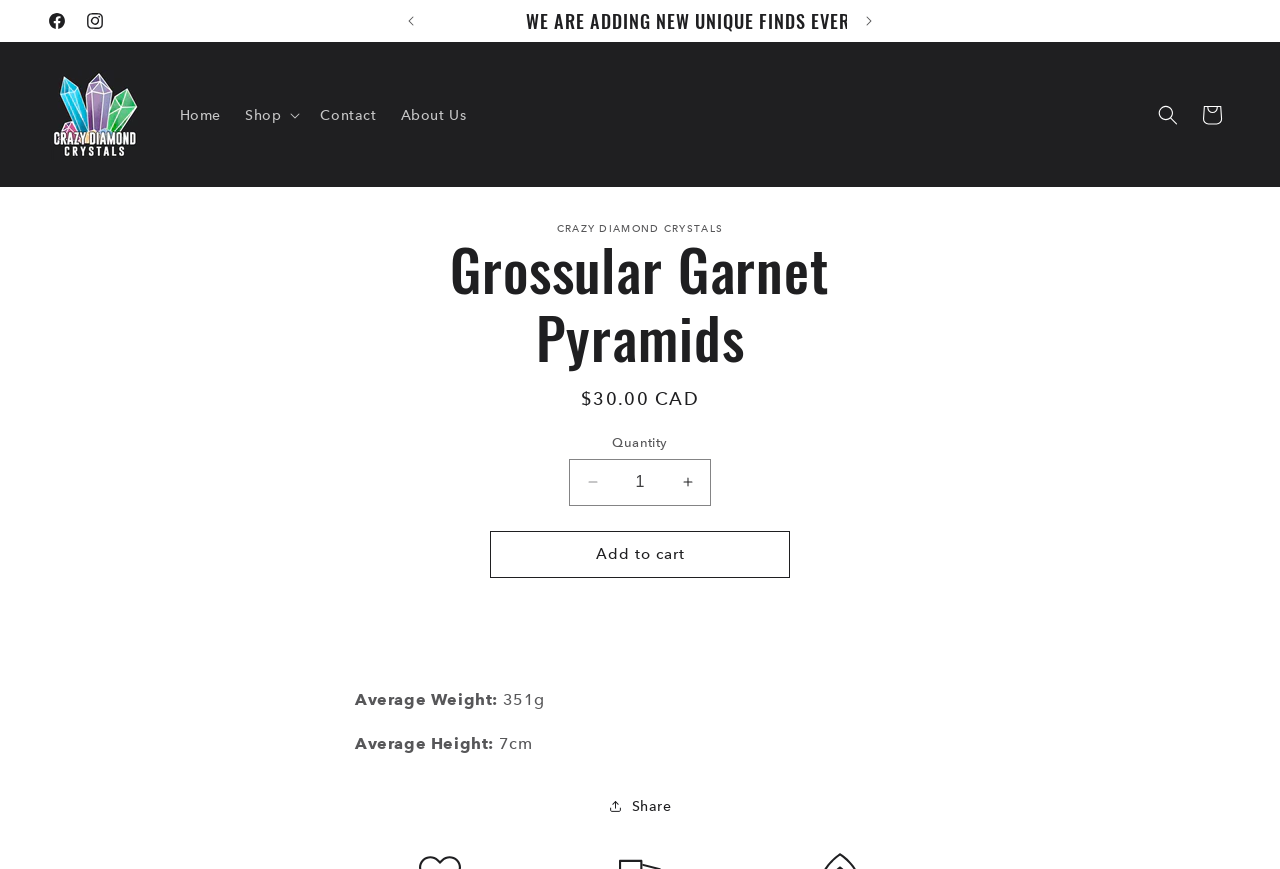Identify and provide the title of the webpage.

Grossular Garnet Pyramids